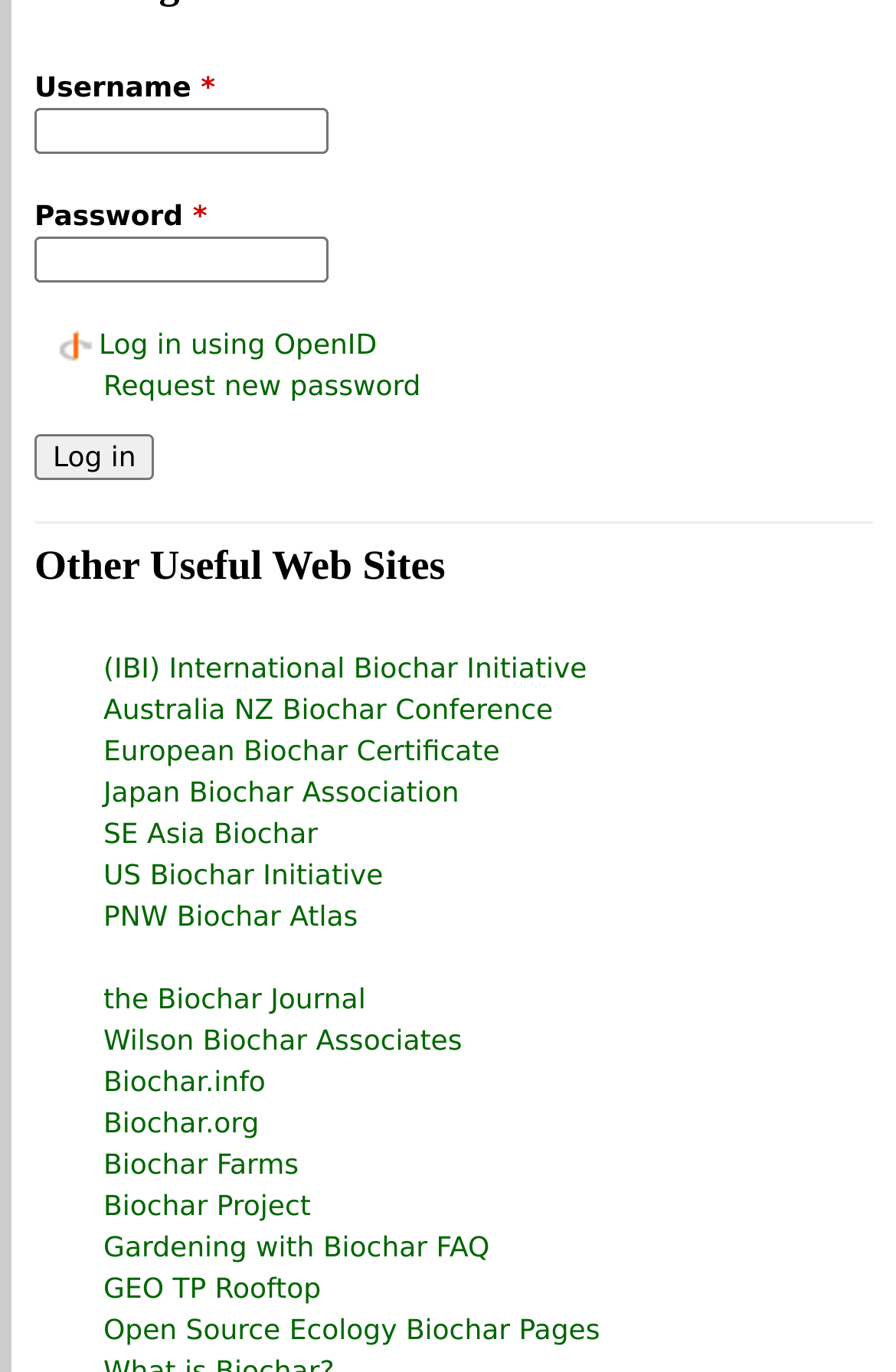Determine the bounding box coordinates of the clickable region to carry out the instruction: "Click log in button".

[0.038, 0.316, 0.172, 0.35]